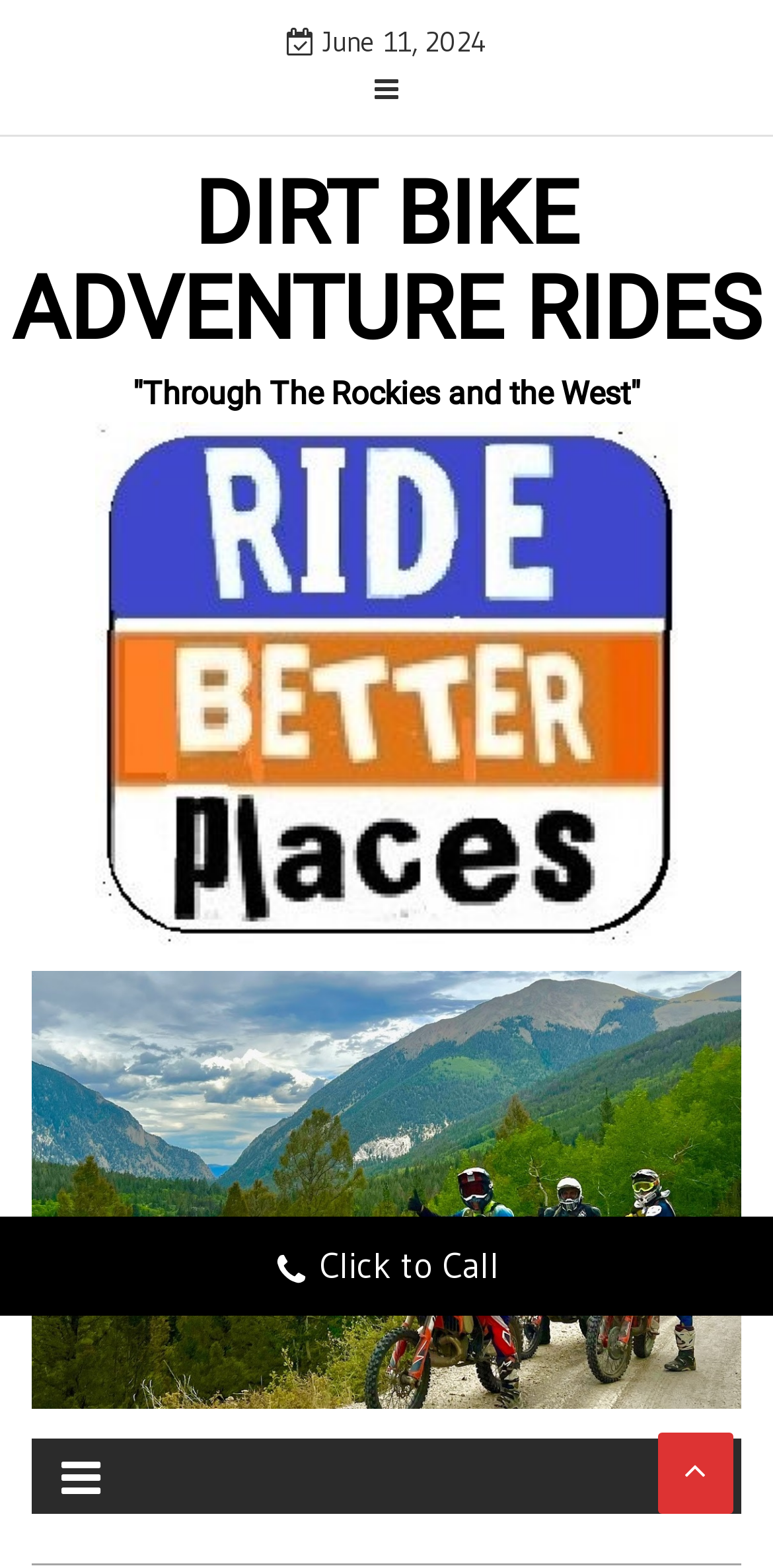What is the shape of the button at the bottom of the webpage?
Look at the image and construct a detailed response to the question.

The button at the bottom of the webpage has a square shape, and it contains an icon '', indicating that it might be a toggle button or an expand/collapse button.